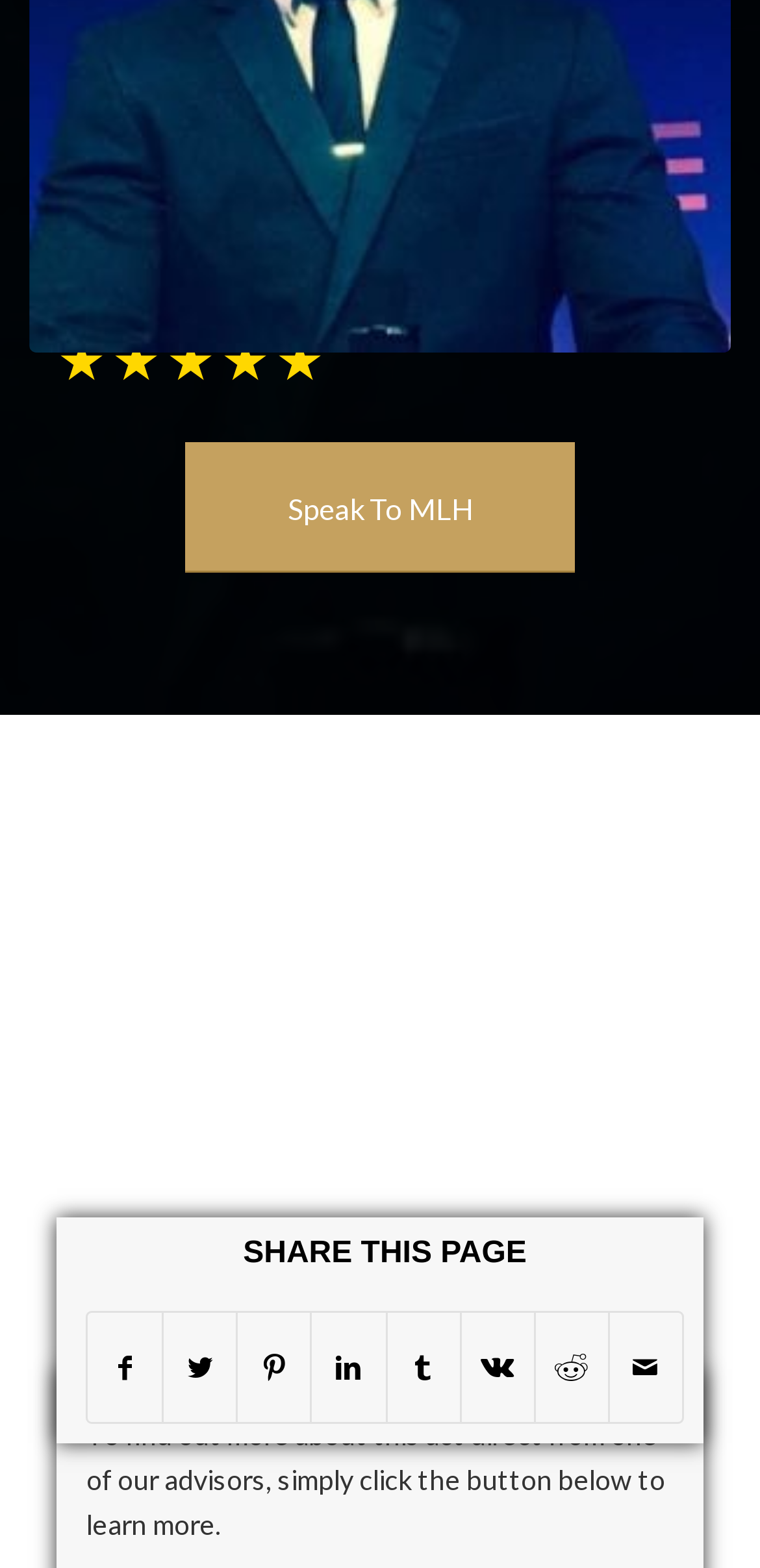Specify the bounding box coordinates of the area to click in order to execute this command: 'Explore the Resources section'. The coordinates should consist of four float numbers ranging from 0 to 1, and should be formatted as [left, top, right, bottom].

None